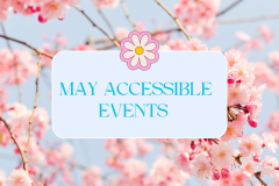What type of graphic adorns the top of the image?
Please provide a detailed answer to the question.

According to the caption, a charming flower graphic is placed at the top of the image, adding a touch of whimsy to the design.